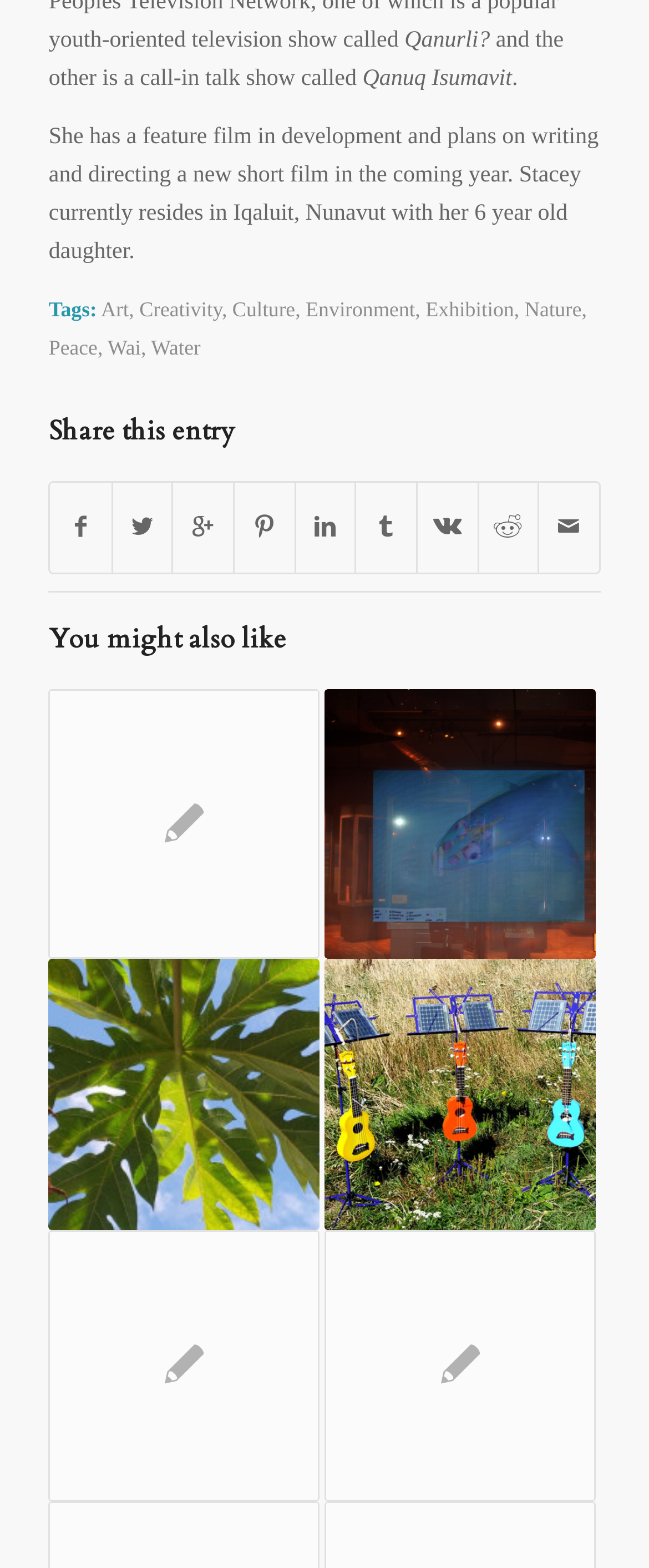Can you find the bounding box coordinates for the UI element given this description: "Sustainable Civilisation"? Provide the coordinates as four float numbers between 0 and 1: [left, top, right, bottom].

[0.075, 0.612, 0.492, 0.785]